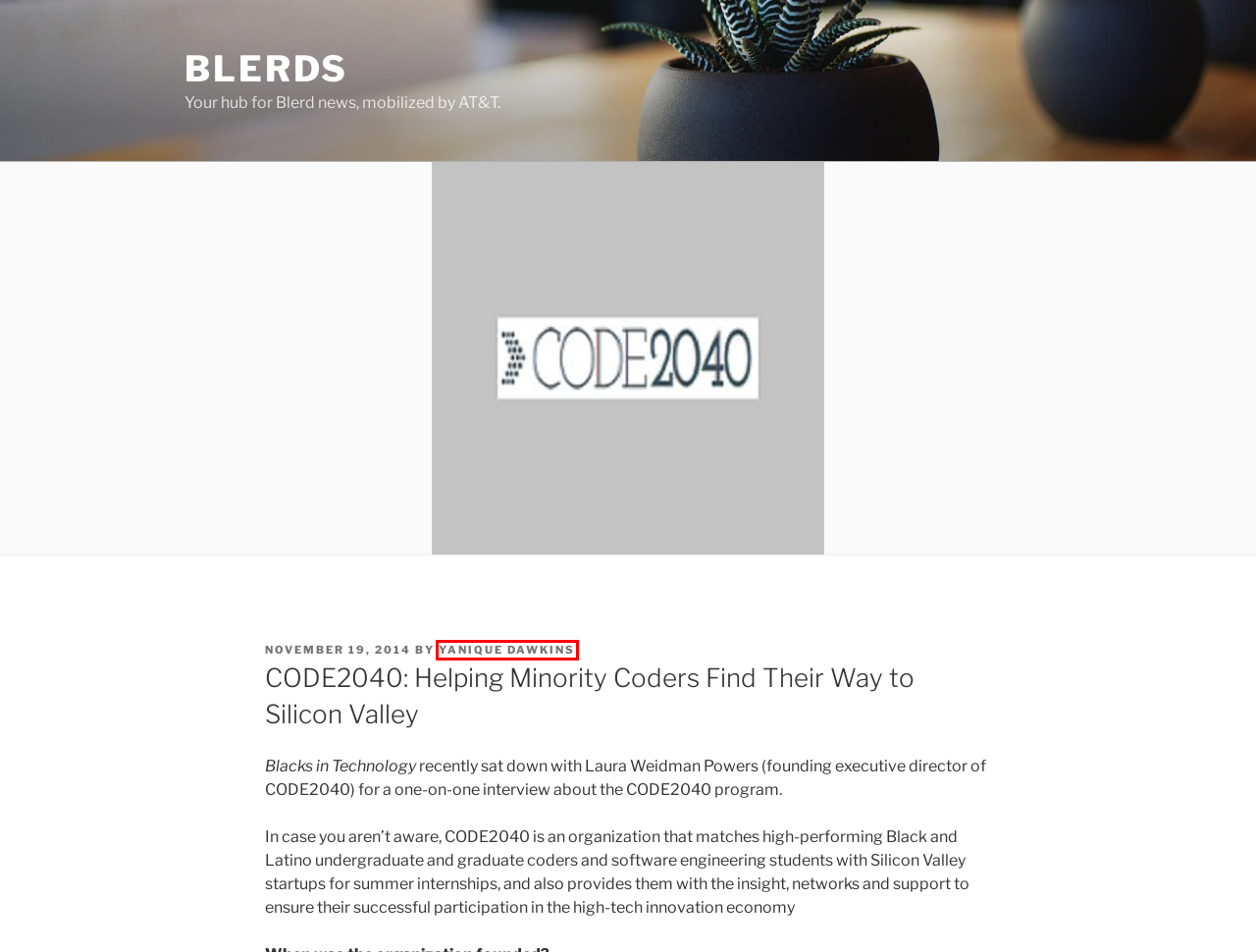Analyze the webpage screenshot with a red bounding box highlighting a UI element. Select the description that best matches the new webpage after clicking the highlighted element. Here are the options:
A. Education Archives - Blerds
B. Black Programmers Archives - Blerds
C. Code 20140 Archives - Blerds
D. Yanique Dawkins, Author at Blerds
E. Blerds - Your hub for Blerd news, mobilized by AT&T.
F. Blog Tool, Publishing Platform, and CMS – WordPress.org
G. America's First Black Astronauts: 15 People Who Paved the Way - Blerds
H. 8 Books Every Intelligent Person Should Read According to Neil deGrasse Tyson - Blerds

D